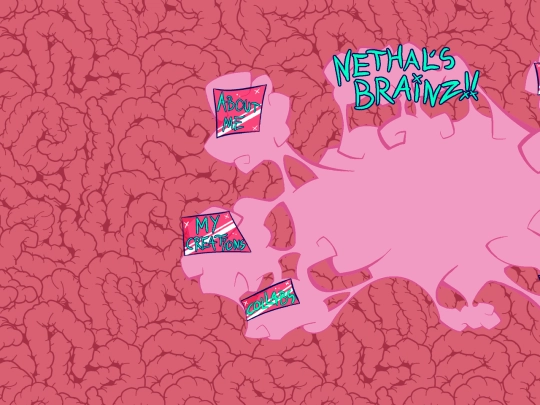What is the tone of the illustration?
Please provide a comprehensive answer based on the visual information in the image.

The use of bright colors, playful title, and creative arrangement of buttons contribute to a whimsical and vibrant design, indicating a playful tone in the illustration.